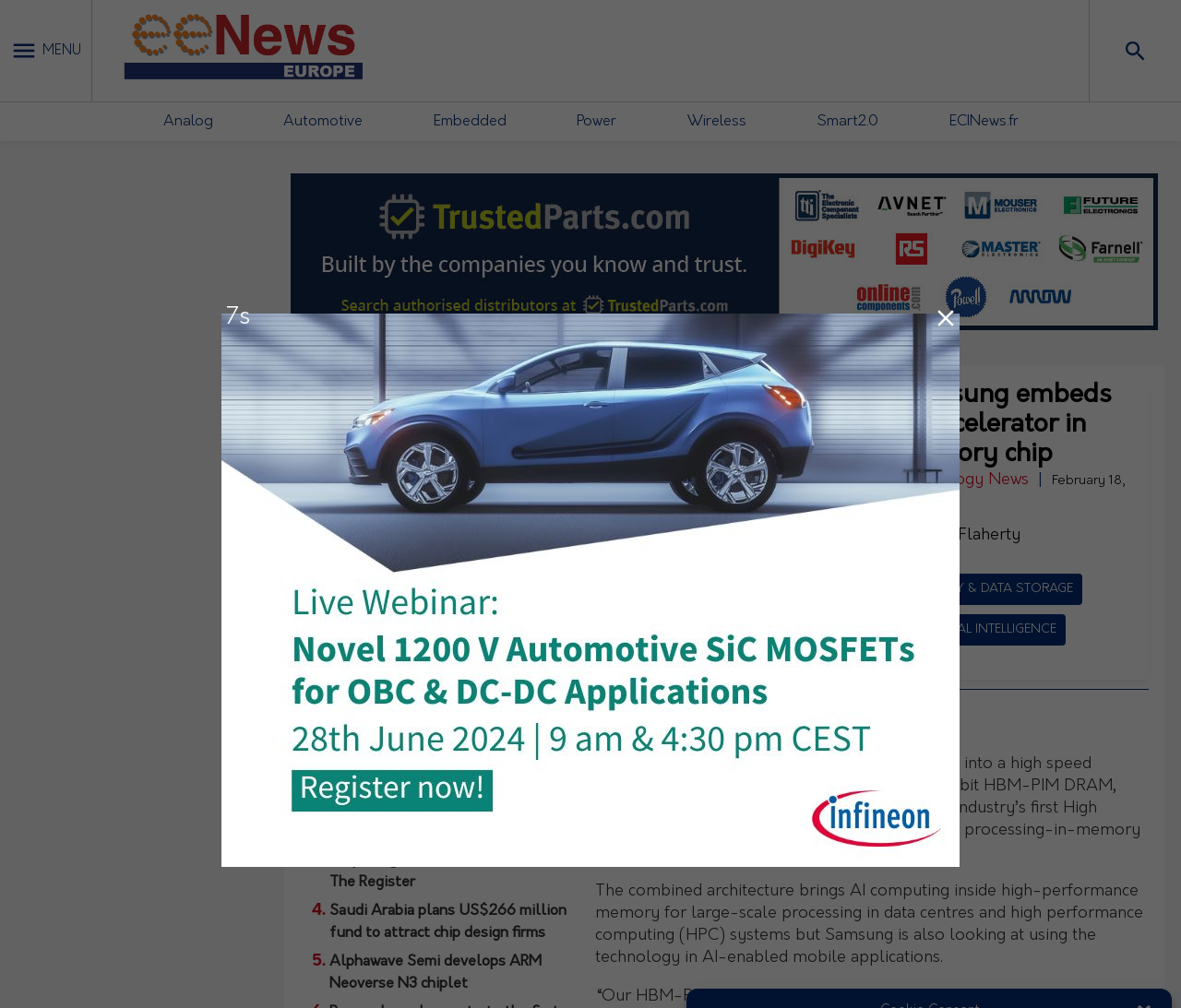Determine the bounding box coordinates of the clickable element to complete this instruction: "Visit the 'Analog' page". Provide the coordinates in the format of four float numbers between 0 and 1, [left, top, right, bottom].

[0.138, 0.113, 0.18, 0.128]